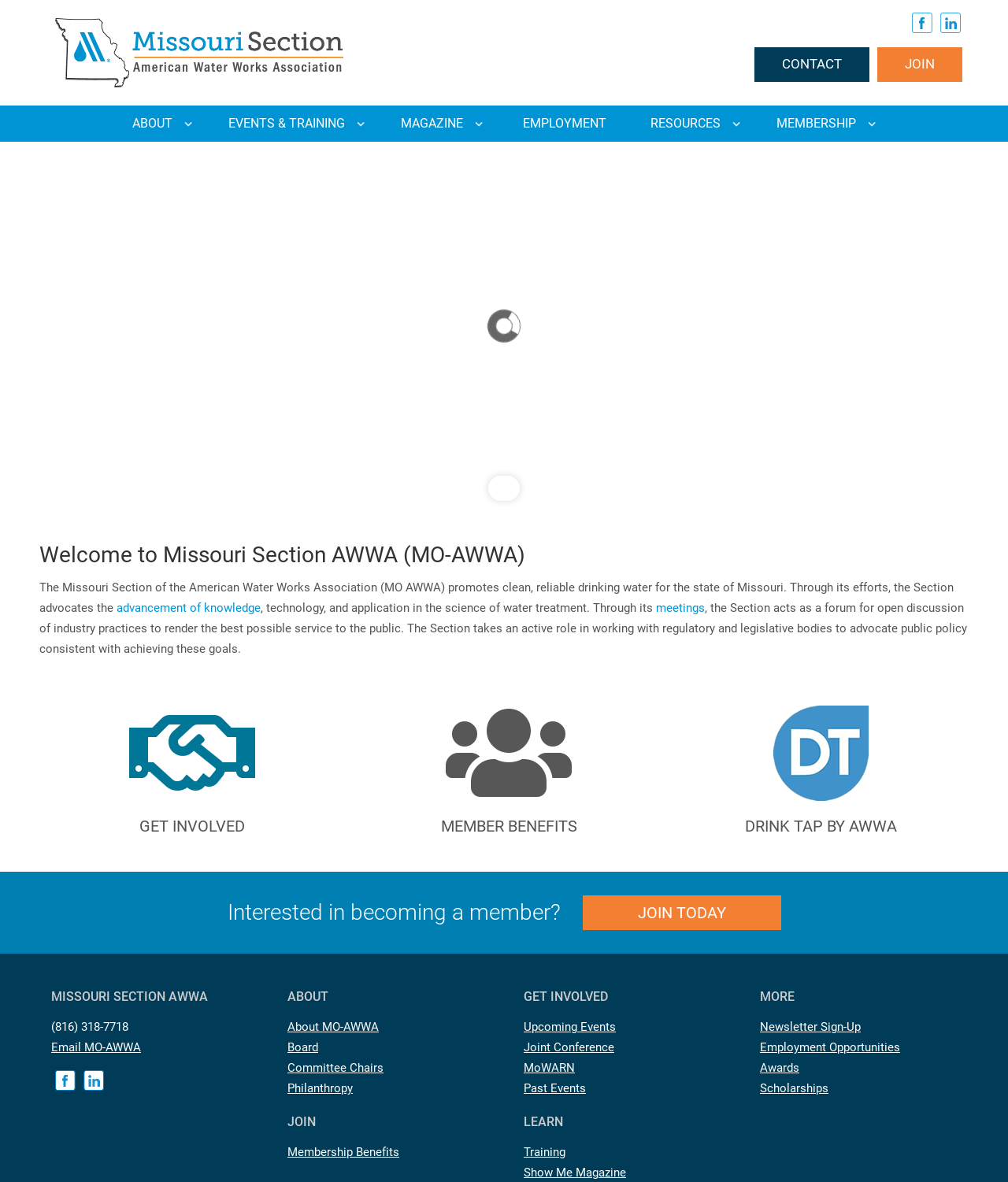Provide the bounding box coordinates for the area that should be clicked to complete the instruction: "Click the CONTACT link".

[0.748, 0.04, 0.862, 0.069]